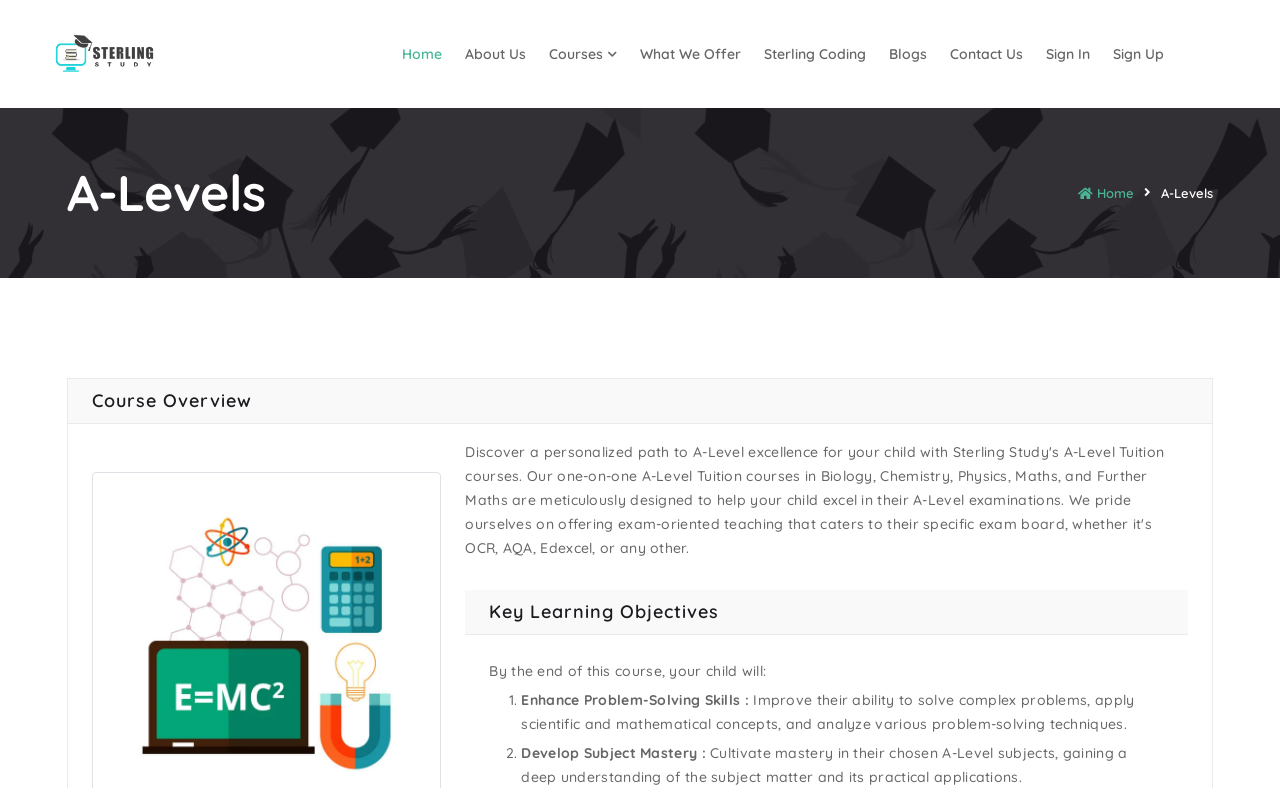What is the name of the course?
Look at the screenshot and provide an in-depth answer.

The name of the course can be found in the heading element with the text 'A-Levels' located at the top of the webpage, which suggests that the webpage is describing a course related to A-Levels.